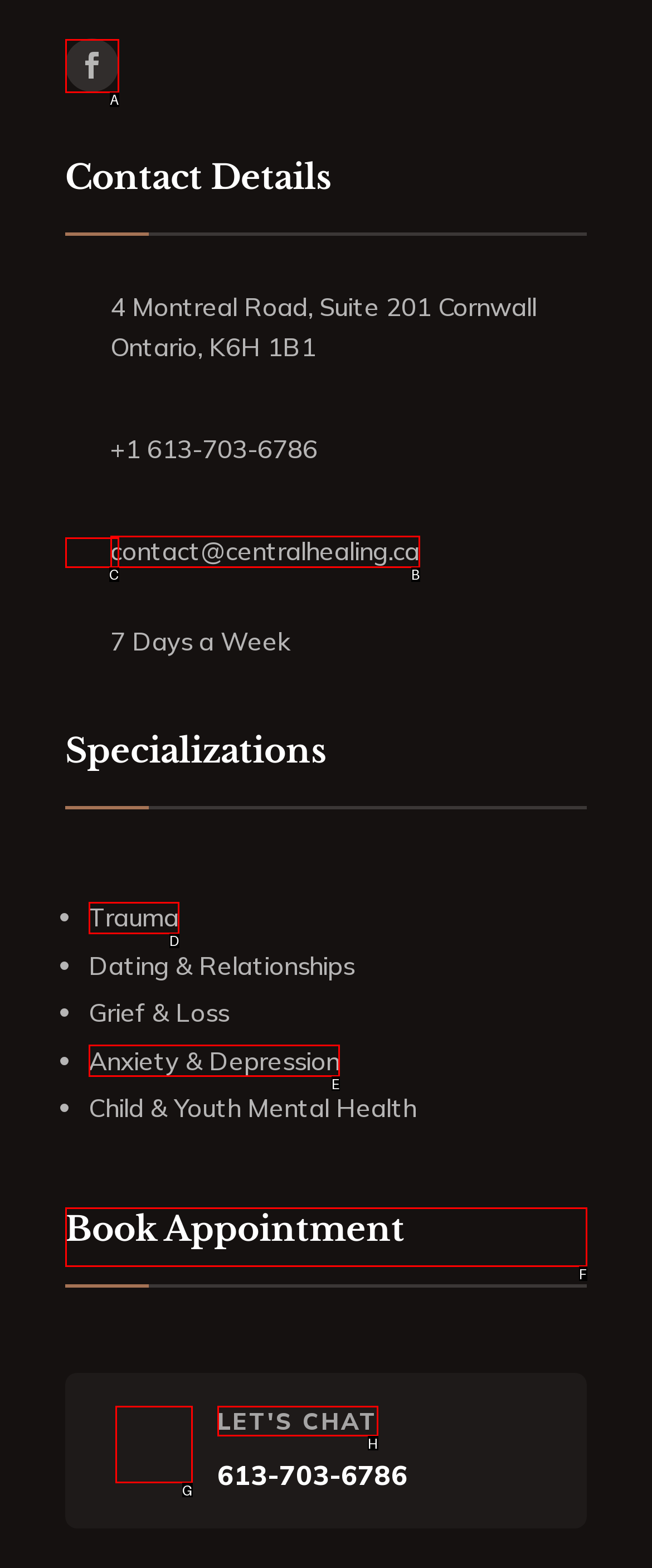Determine which letter corresponds to the UI element to click for this task: Book an appointment
Respond with the letter from the available options.

F